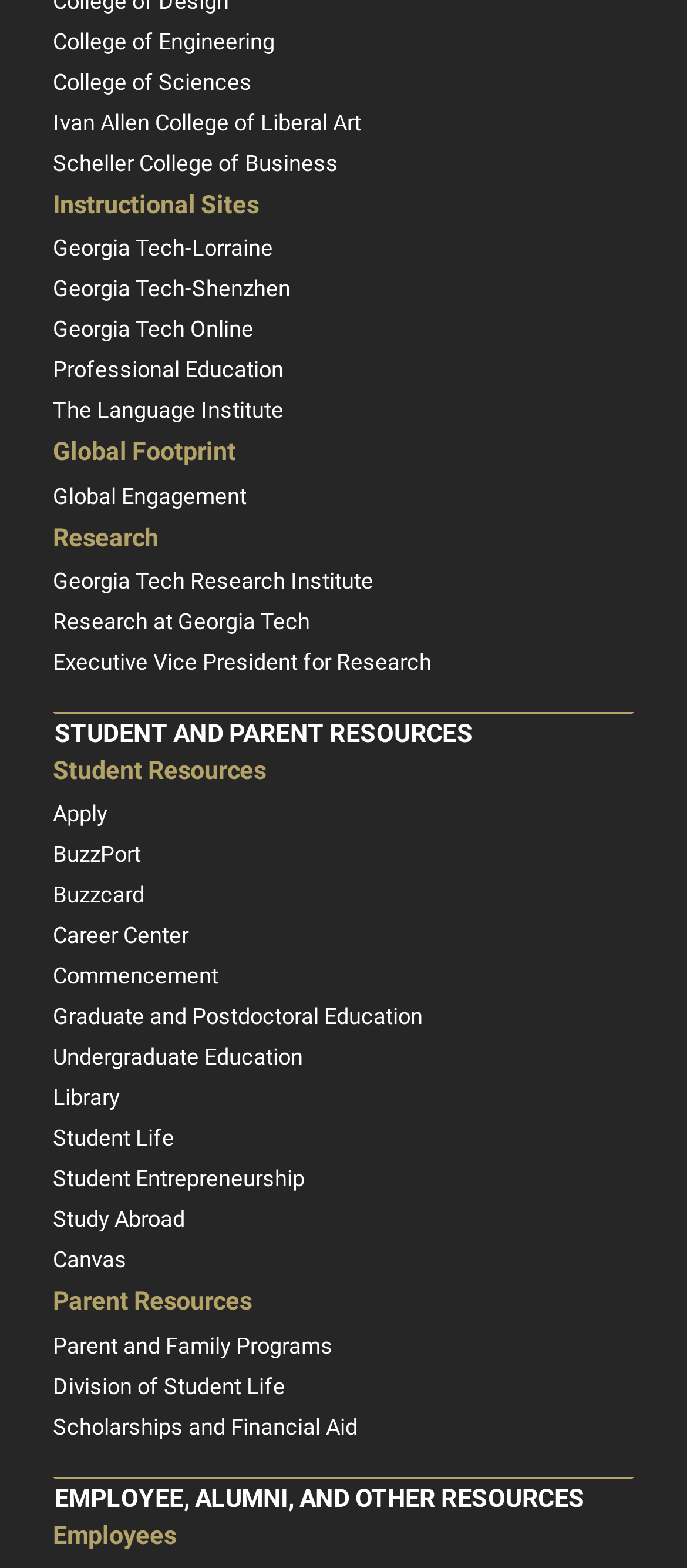Please provide a comprehensive response to the question based on the details in the image: How many colleges are listed?

By examining the links at the top of the webpage, I can see that there are five colleges listed: College of Engineering, College of Sciences, Ivan Allen College of Liberal Art, Scheller College of Business, and Instructional Sites.